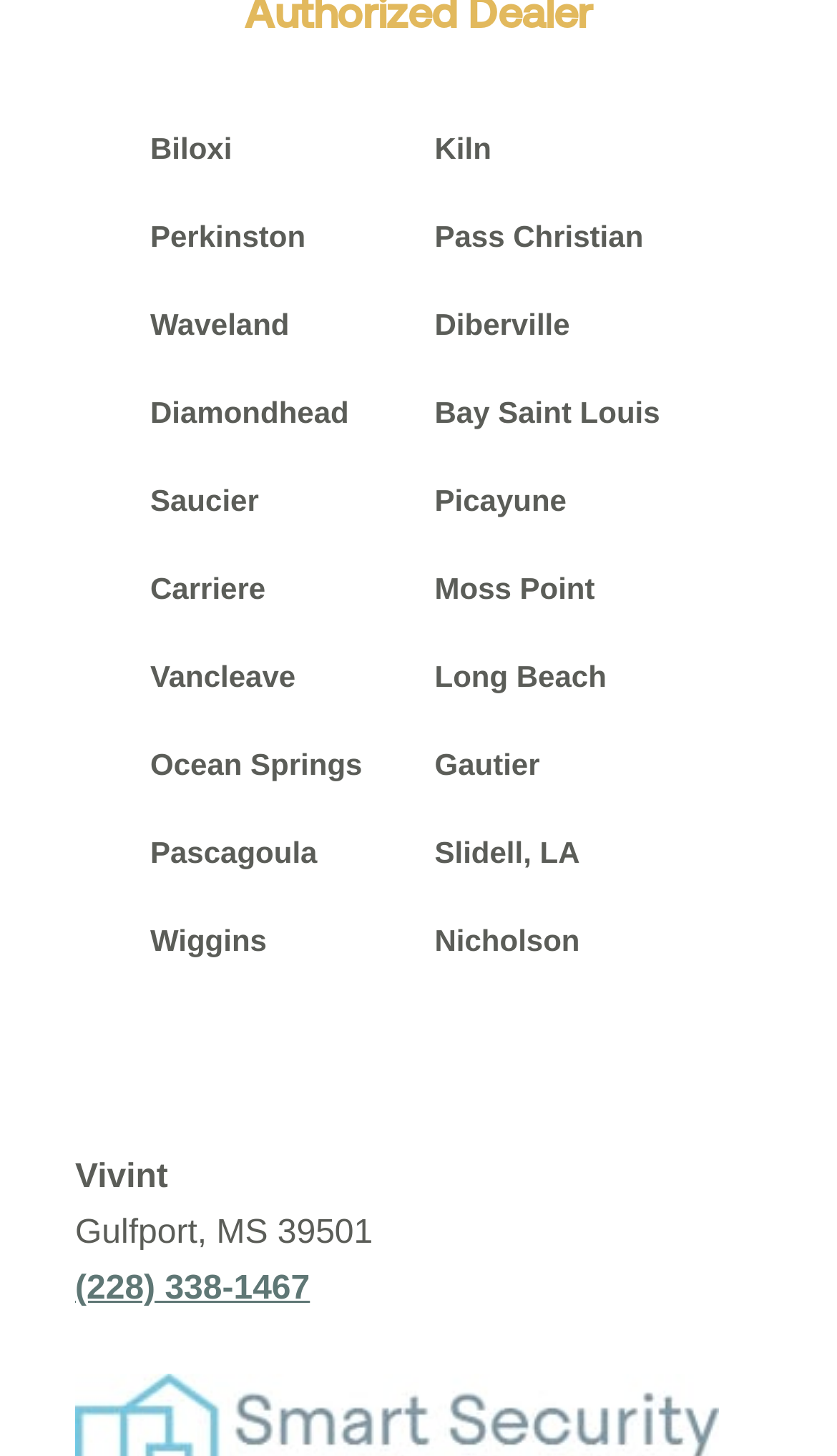Could you find the bounding box coordinates of the clickable area to complete this instruction: "call (228) 338-1467"?

[0.09, 0.872, 0.37, 0.897]